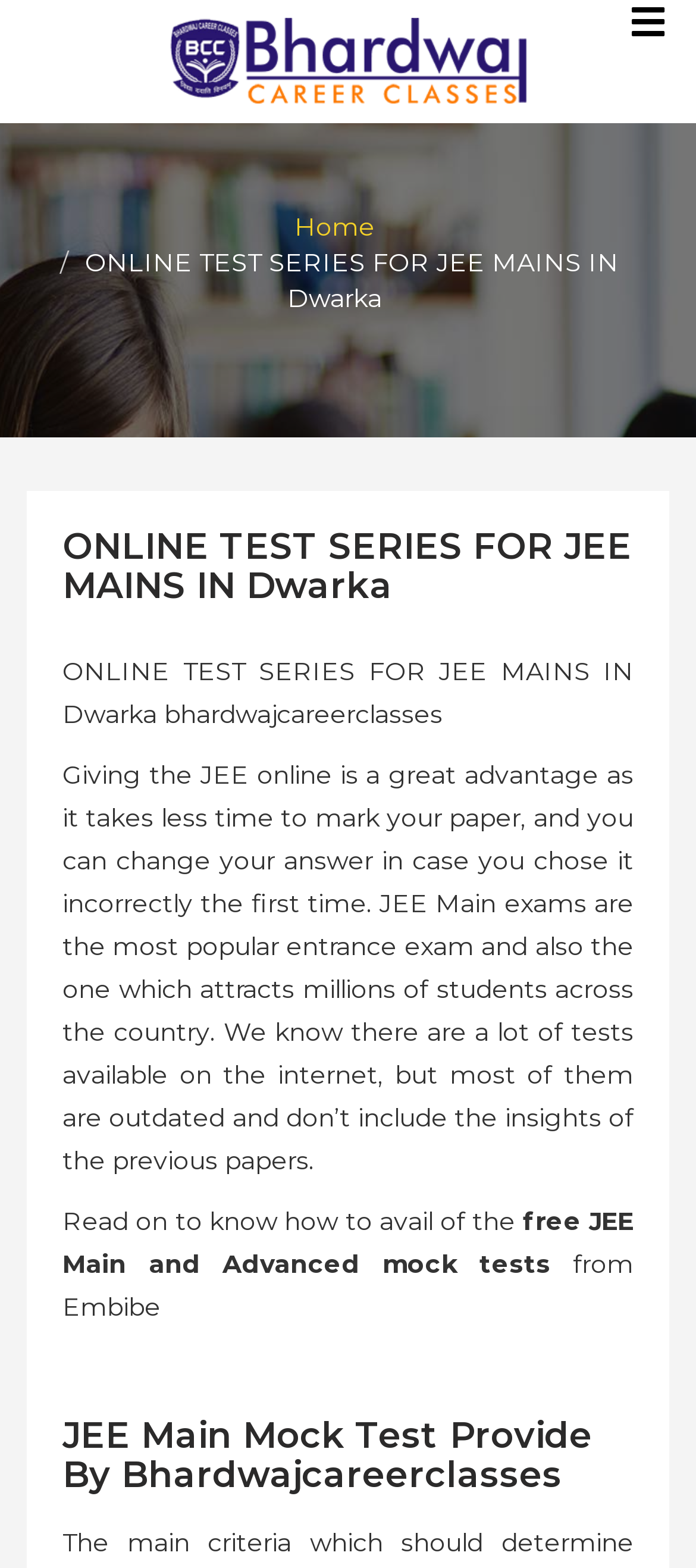Please identify and generate the text content of the webpage's main heading.

ONLINE TEST SERIES FOR JEE MAINS IN Dwarka